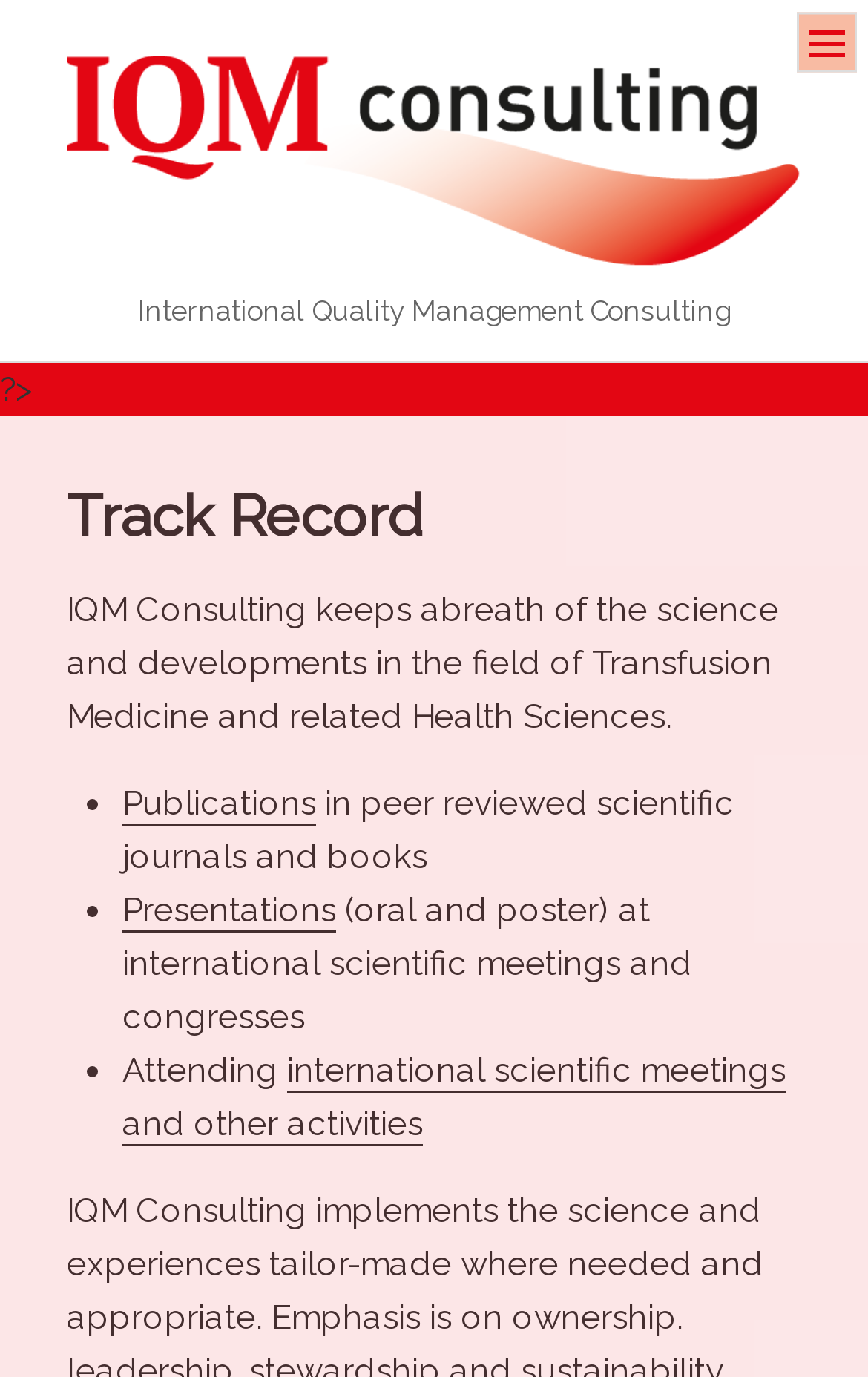Based on the image, please respond to the question with as much detail as possible:
What kind of meetings does IQM consulting attend?

The type of meetings can be found in the list of bullet points, where it is stated that IQM consulting attends international scientific meetings and congresses, as well as other activities.